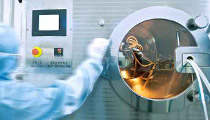Elaborate on the image with a comprehensive description.

The image captures a laboratory technician in sterile attire, interacting with a complex bioreactor system. The technician is shown manipulating controls as they oversee the inner workings of the bioreactor, which is partially visible through a large glass viewing window. Inside the bioreactor, various equipment appears to be engaged in a critical process, potentially related to cell culture or biopharmaceutical production.

This visual underscores the significance of maintaining ideal formulation conditions, particularly in Good Laboratory Practice (GLP) lyophilization processes, which are essential for the stability and efficacy of biological products. The bioreactor exemplifies advanced technology used in the production of recombinant proteins and cell cultures, emphasizing the meticulous procedures followed in modern biomanufacturing. The image reflects the collaboration and precision required in the field of biopharmaceuticals, illustrating the convergence of science and technology in developing critical medical therapies.